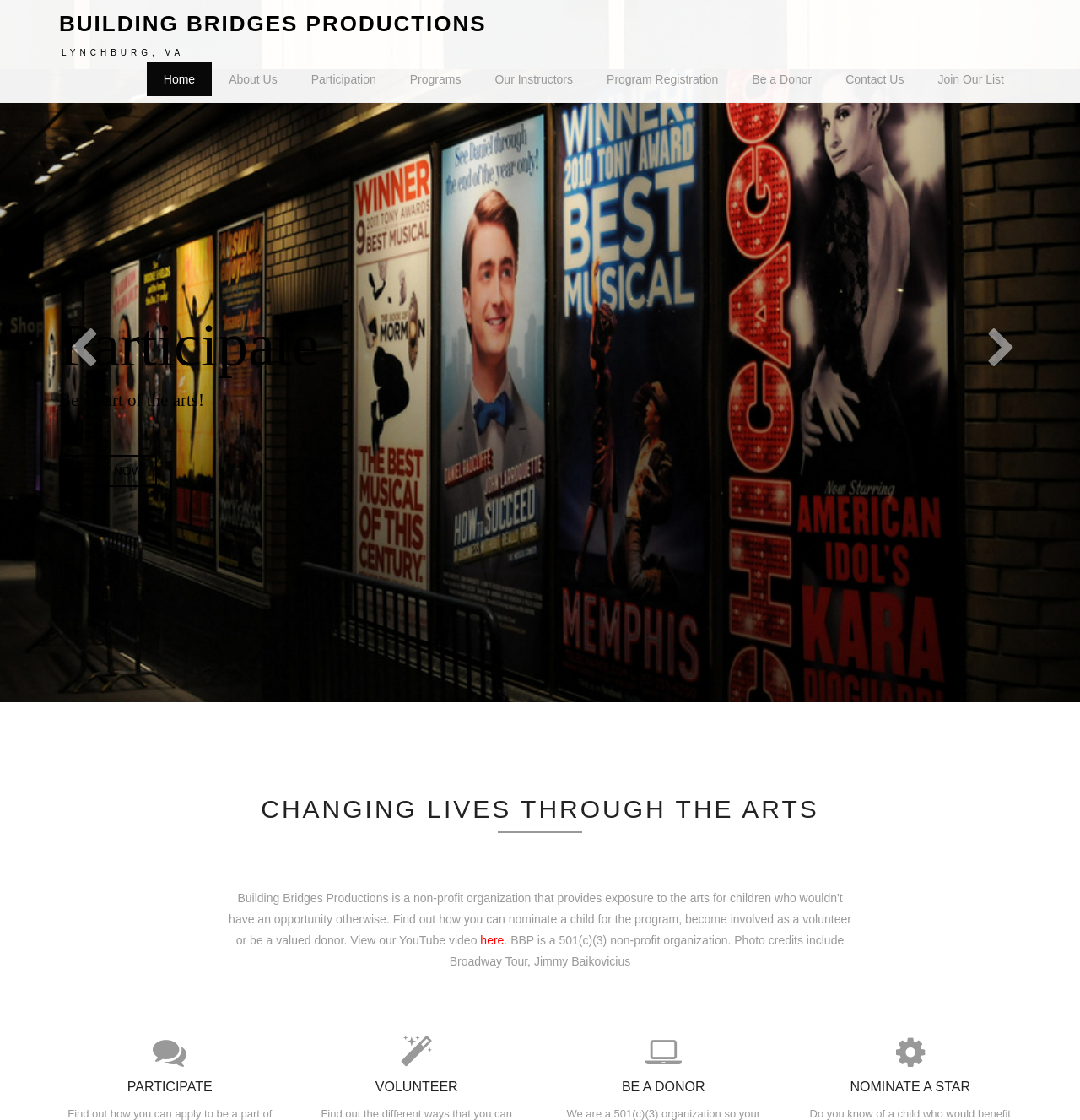Please specify the bounding box coordinates of the area that should be clicked to accomplish the following instruction: "Click on the 'Ryze-Up' link". The coordinates should consist of four float numbers between 0 and 1, i.e., [left, top, right, bottom].

None